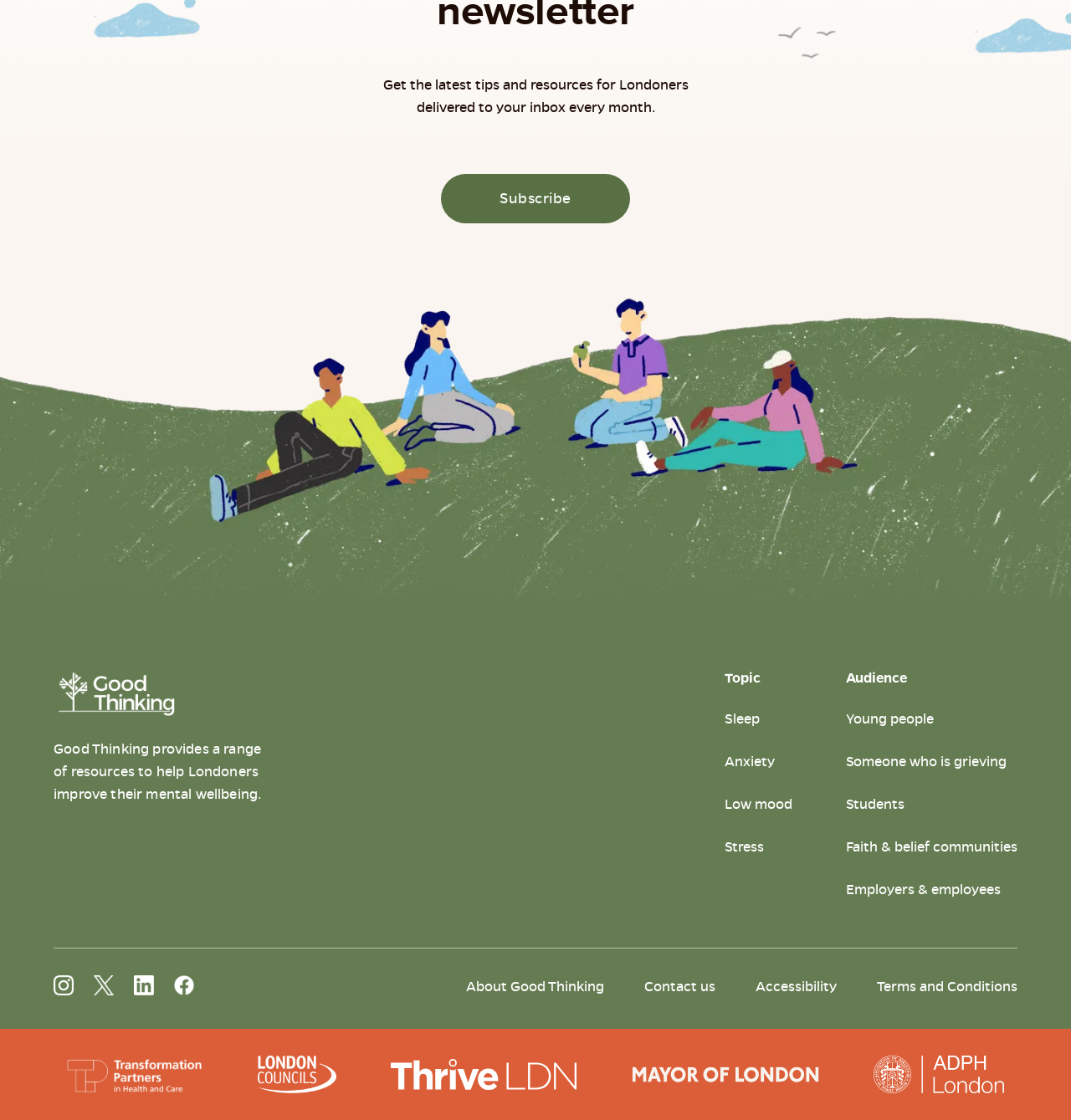Use a single word or phrase to answer this question: 
Can I subscribe to Good Thinking?

Yes